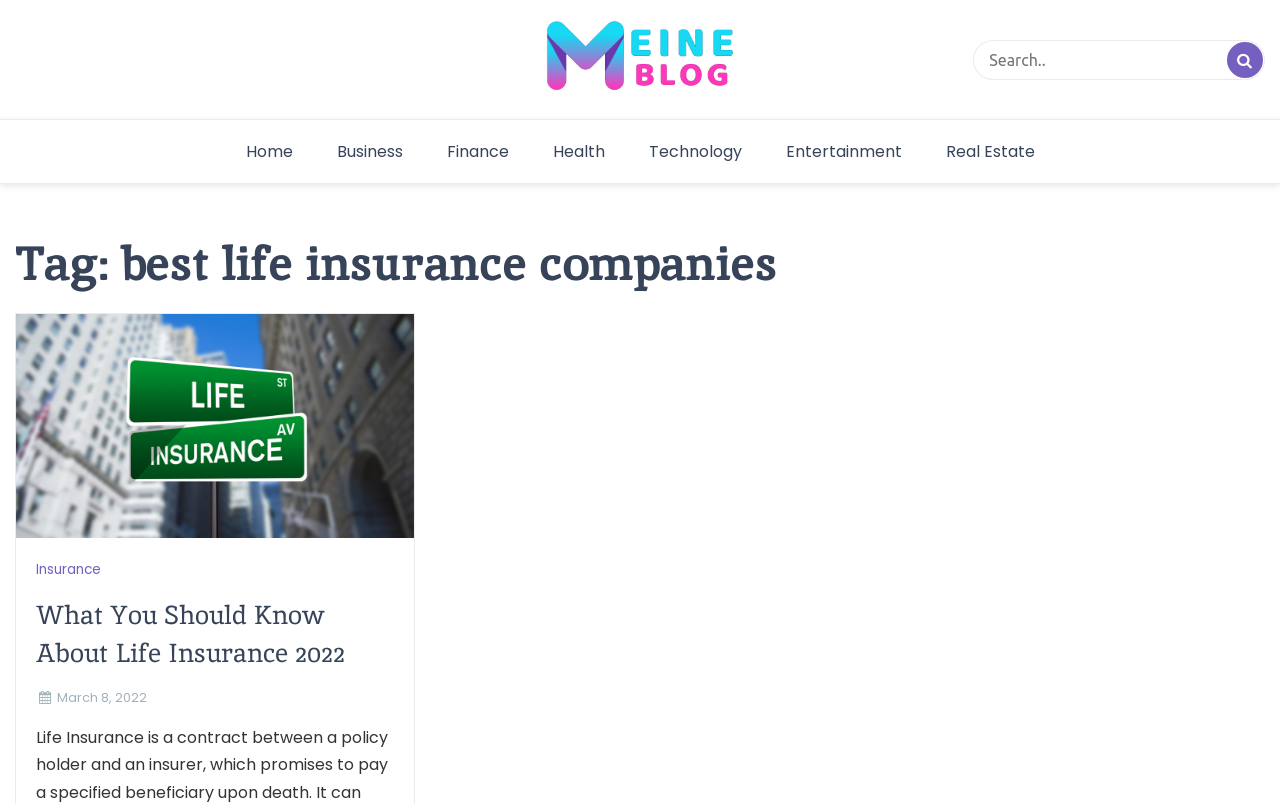Can you give a detailed response to the following question using the information from the image? What is the date of the blog post 'What You Should Know About Life Insurance 2022'?

The date of the blog post 'What You Should Know About Life Insurance 2022' is mentioned below the title of the post as 'March 8, 2022'.